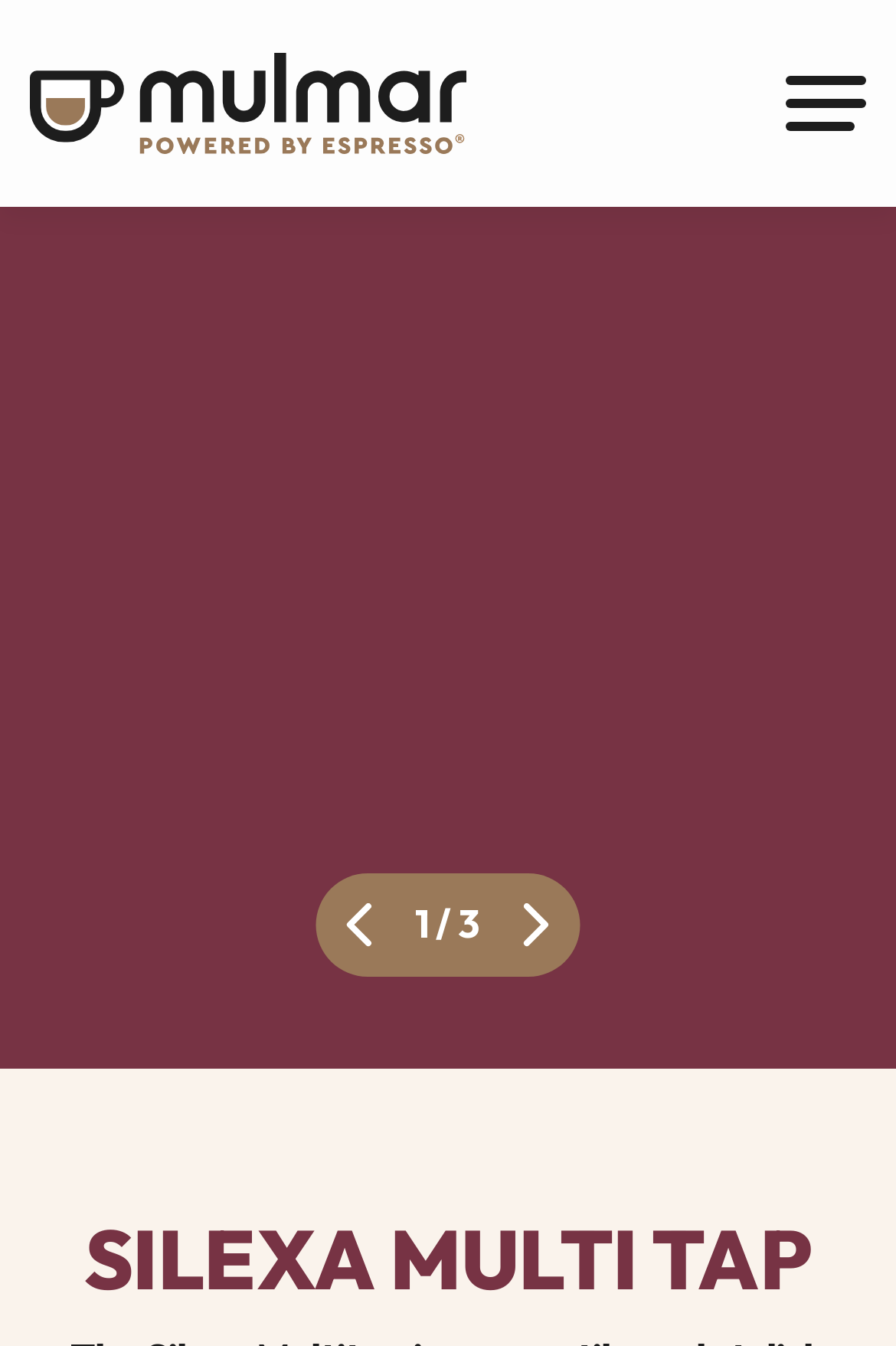Provide your answer in one word or a succinct phrase for the question: 
What is the position of the heading on the webpage?

Bottom